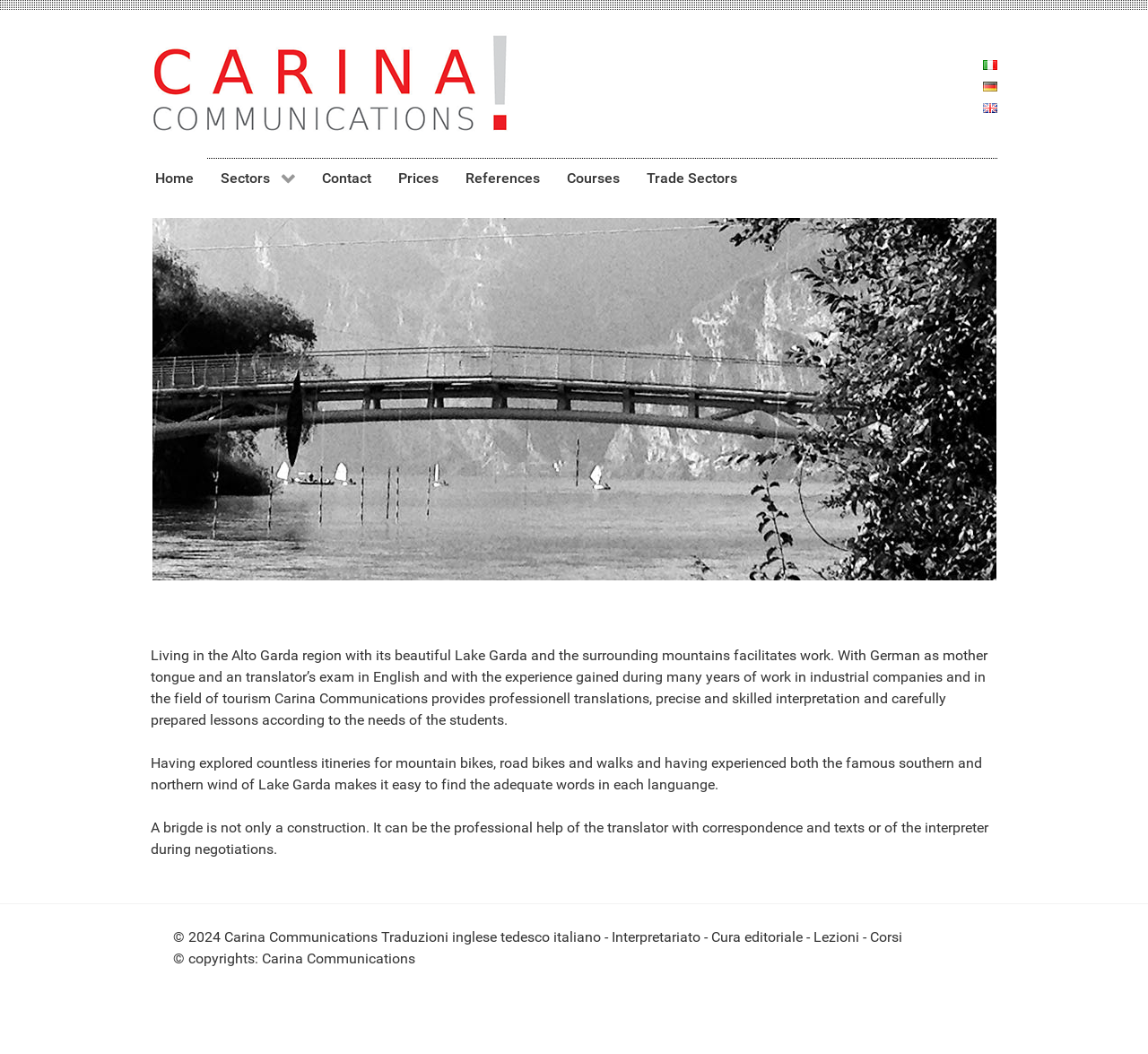Give a detailed explanation of the elements present on the webpage.

The webpage appears to be a professional website for Carina Communications, a translation and interpretation service provider. At the top left corner, there is a link to "Gantry 5" accompanied by a small image. To the right of this link, there are three language options: Italiano, Deutsch, and English, each with a corresponding image.

Below these language options, there is a navigation menu with links to various sections of the website, including Home, Sectors, Contact, Prices, References, Courses, and Trade Sectors. These links are aligned horizontally and take up a significant portion of the top section of the webpage.

The main content of the webpage is divided into three paragraphs. The first paragraph introduces Carina Communications and its services, highlighting the owner's experience and qualifications. The second paragraph describes the owner's personal experience with Lake Garda and how it helps in finding the right words for translations. The third paragraph uses a metaphor to describe the role of a translator as a bridge between languages.

At the bottom of the webpage, there is a footer section with copyright information, including the year and the company name.